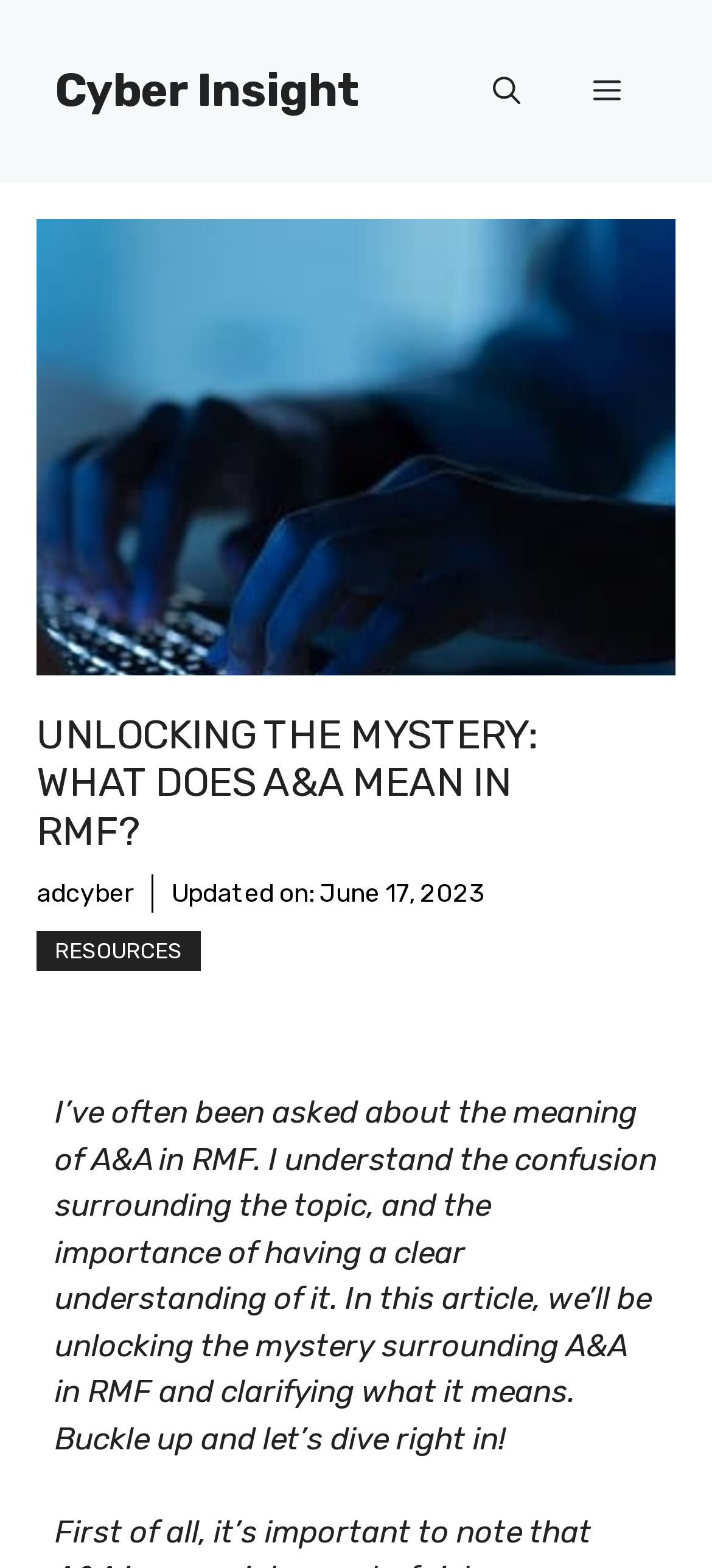What is the topic of the article? Refer to the image and provide a one-word or short phrase answer.

A&A in RMF